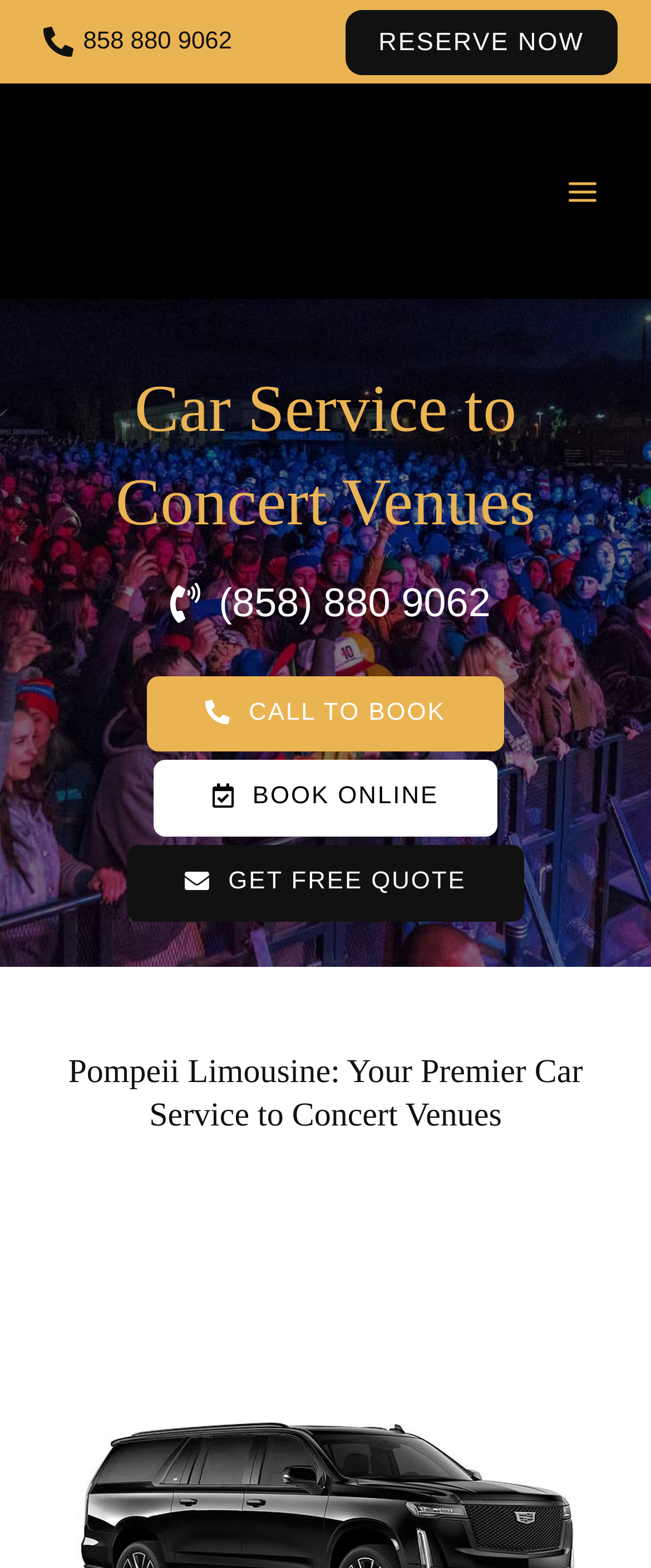Bounding box coordinates are given in the format (top-left x, top-left y, bottom-right x, bottom-right y). All values should be floating point numbers between 0 and 1. Provide the bounding box coordinate for the UI element described as: alt="Pompeii Limousine Car Service"

[0.051, 0.113, 0.308, 0.13]